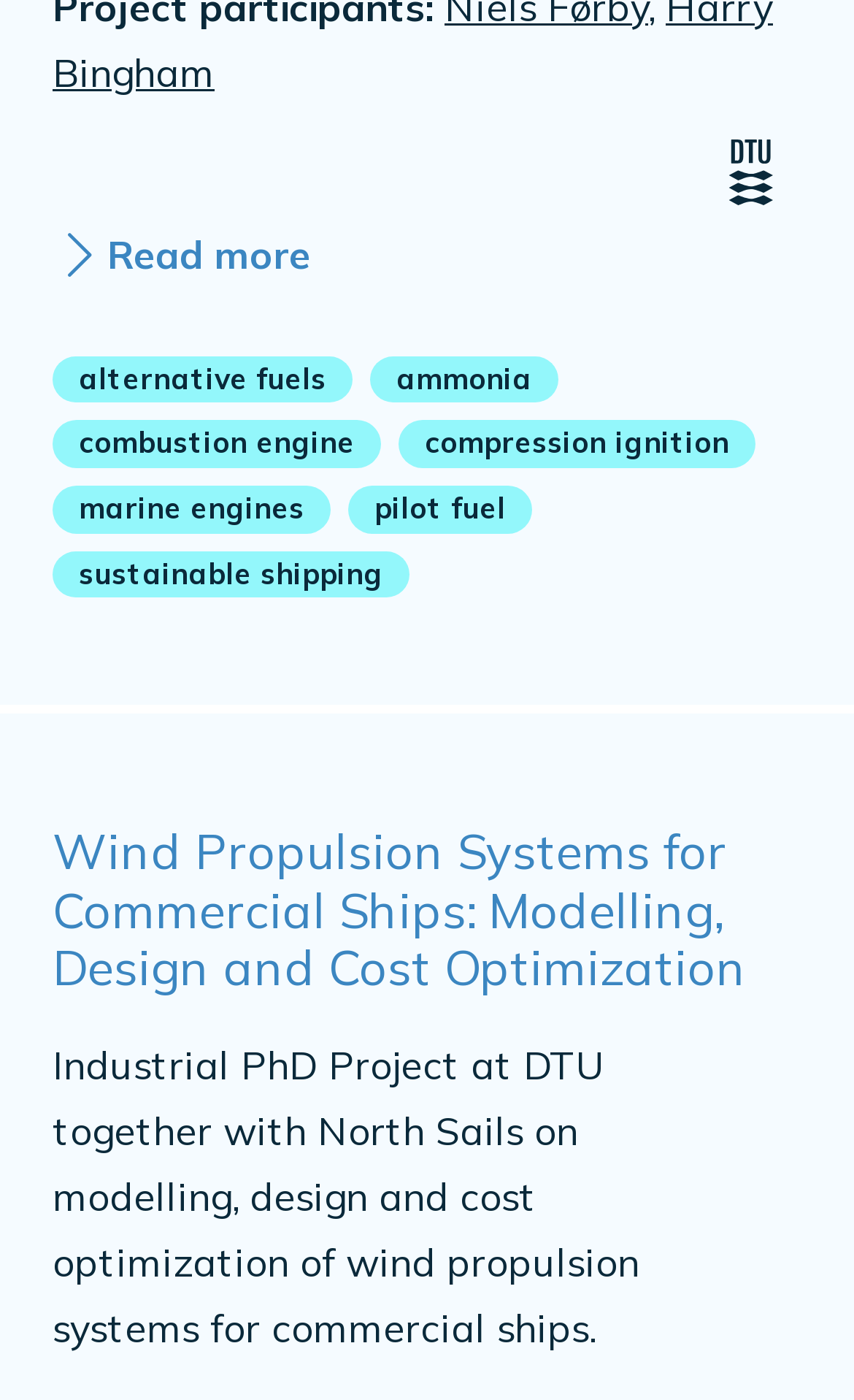How many links are related to the project topic?
Give a detailed and exhaustive answer to the question.

I found the links related to the project topic by looking at the links with the text 'Monitoring Carbon Emissions of Ships', 'carbon emissions', 'clean cargo', and 'energy efficiency', which are located at various positions on the webpage.